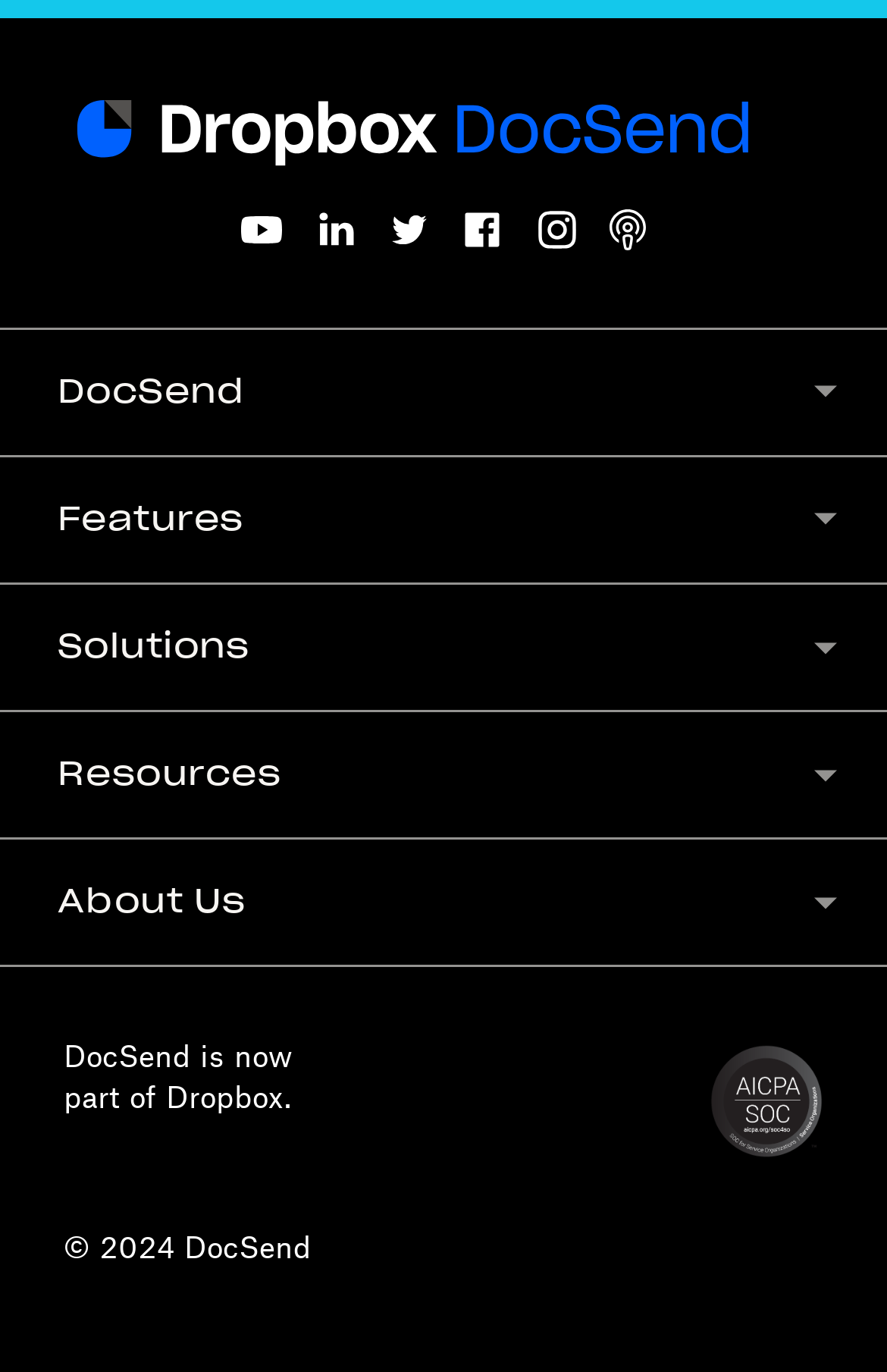Determine the bounding box coordinates of the clickable element to complete this instruction: "Check the Security page". Provide the coordinates in the format of four float numbers between 0 and 1, [left, top, right, bottom].

[0.065, 0.854, 0.208, 0.879]